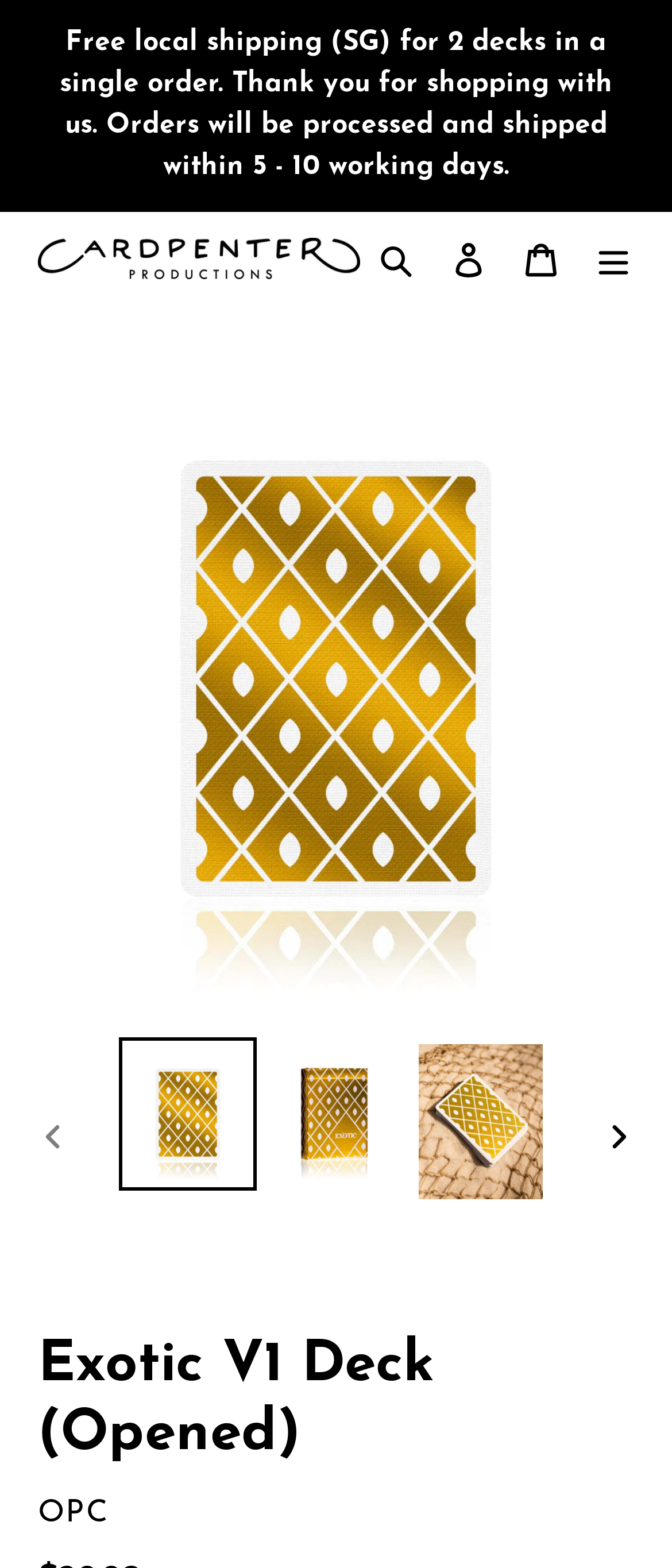Locate the bounding box coordinates of the clickable part needed for the task: "visit About Us page".

None